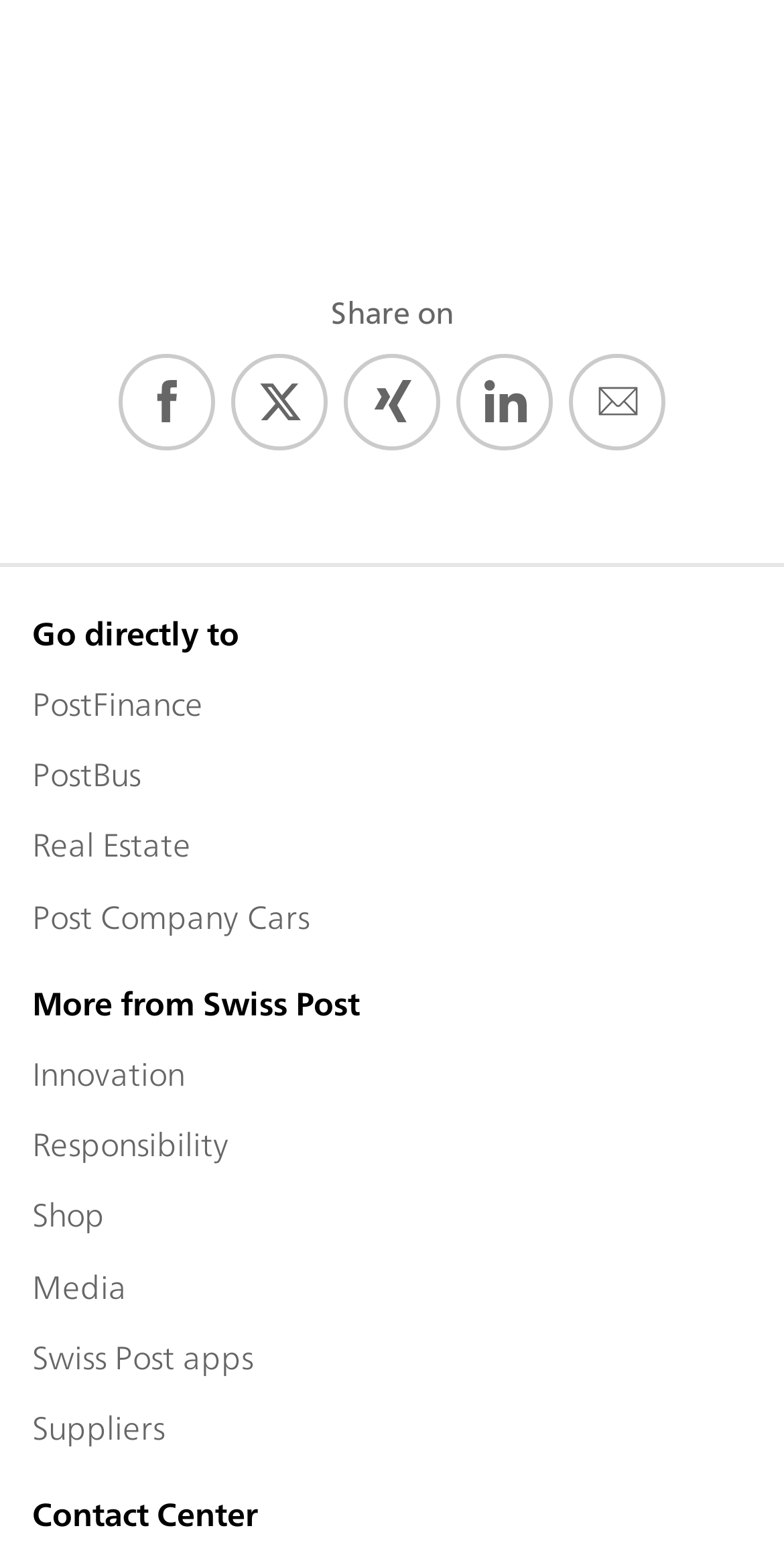Could you find the bounding box coordinates of the clickable area to complete this instruction: "Learn more about Innovation"?

[0.041, 0.674, 0.959, 0.698]